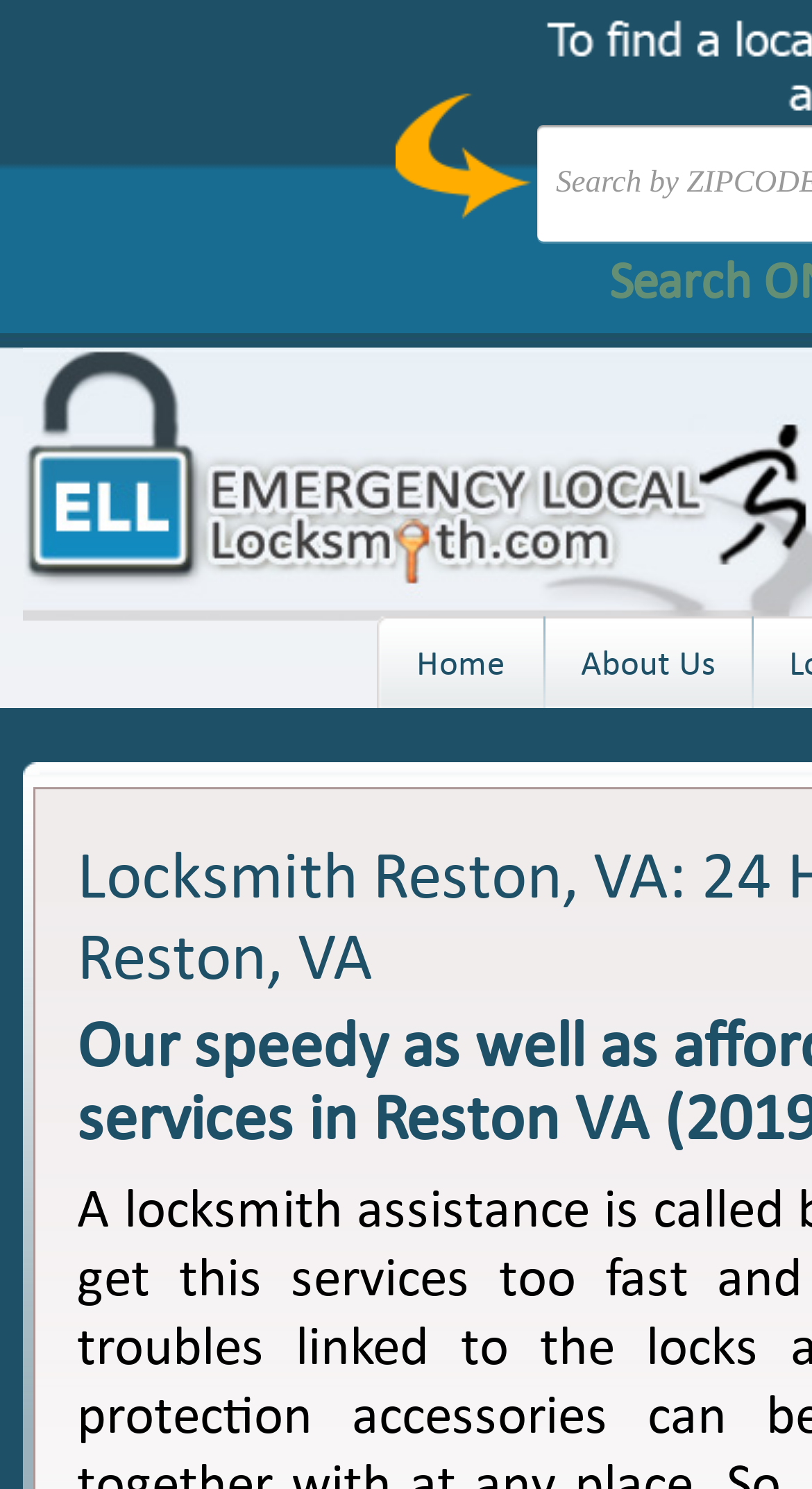Please provide the bounding box coordinate of the region that matches the element description: About Us. Coordinates should be in the format (top-left x, top-left y, bottom-right x, bottom-right y) and all values should be between 0 and 1.

[0.672, 0.414, 0.926, 0.48]